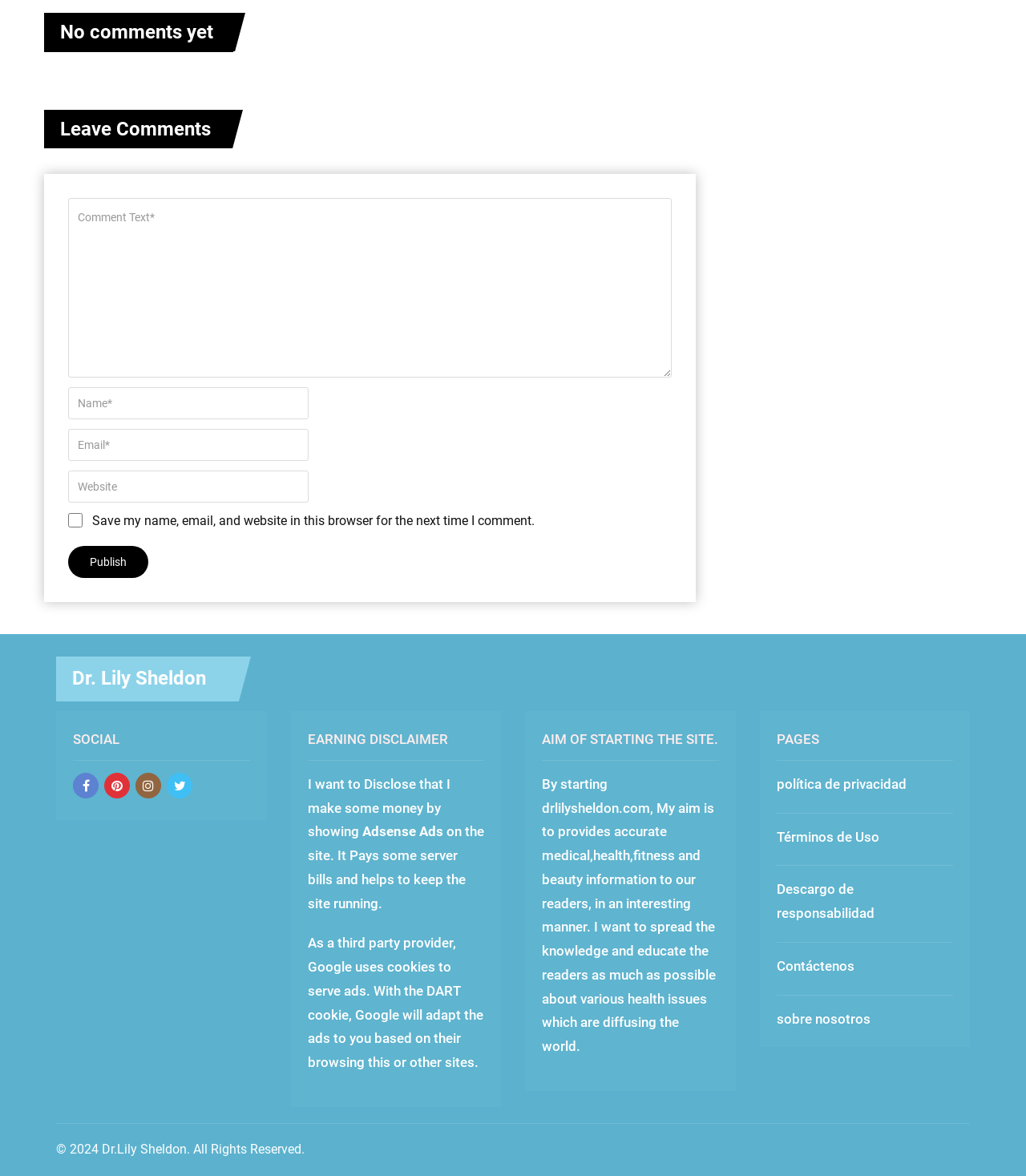Point out the bounding box coordinates of the section to click in order to follow this instruction: "Visit the SOCIAL page".

[0.071, 0.618, 0.243, 0.647]